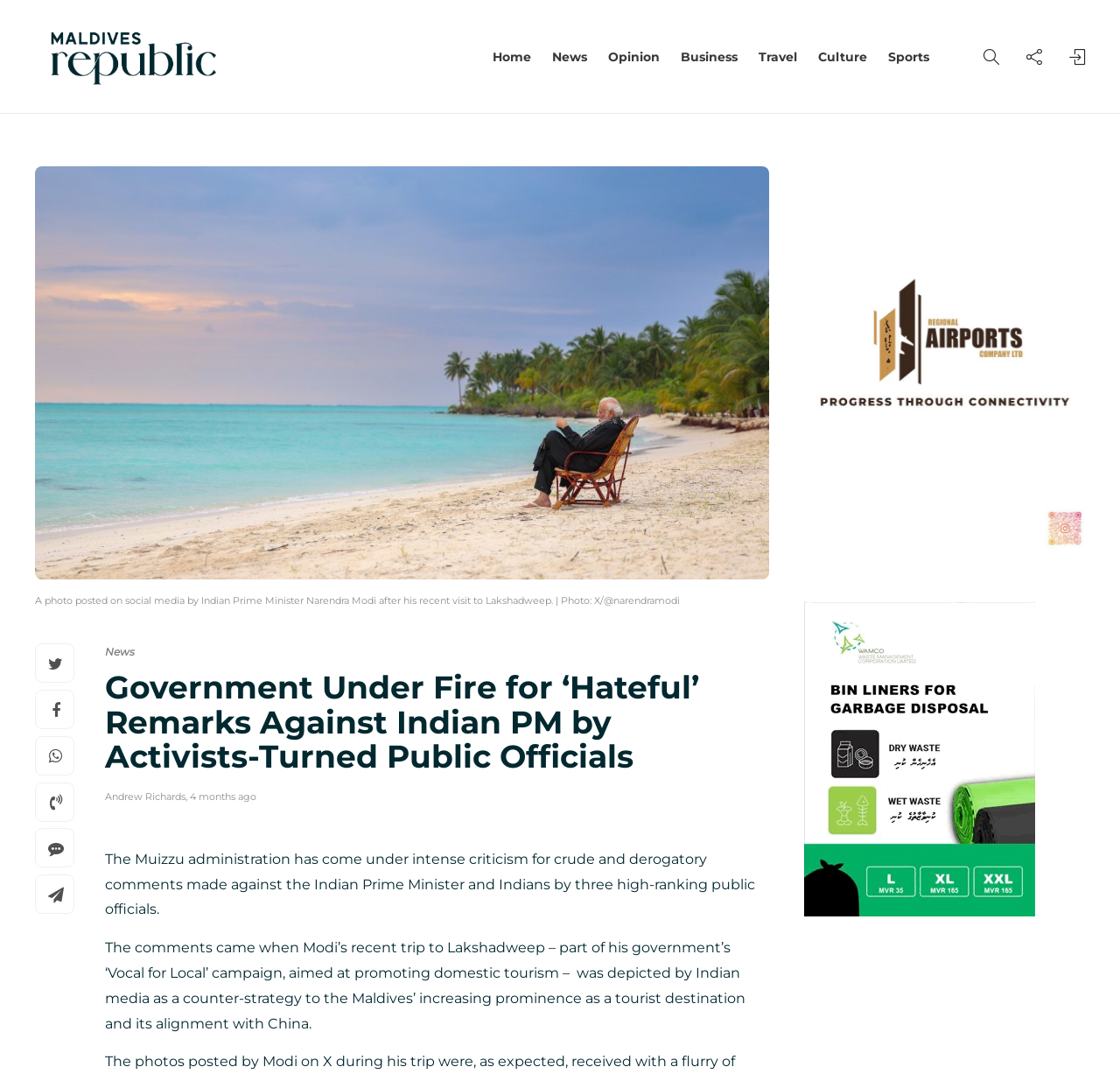Find the bounding box coordinates of the area that needs to be clicked in order to achieve the following instruction: "Click on the 'Andrew Richards' author link". The coordinates should be specified as four float numbers between 0 and 1, i.e., [left, top, right, bottom].

[0.094, 0.731, 0.166, 0.743]